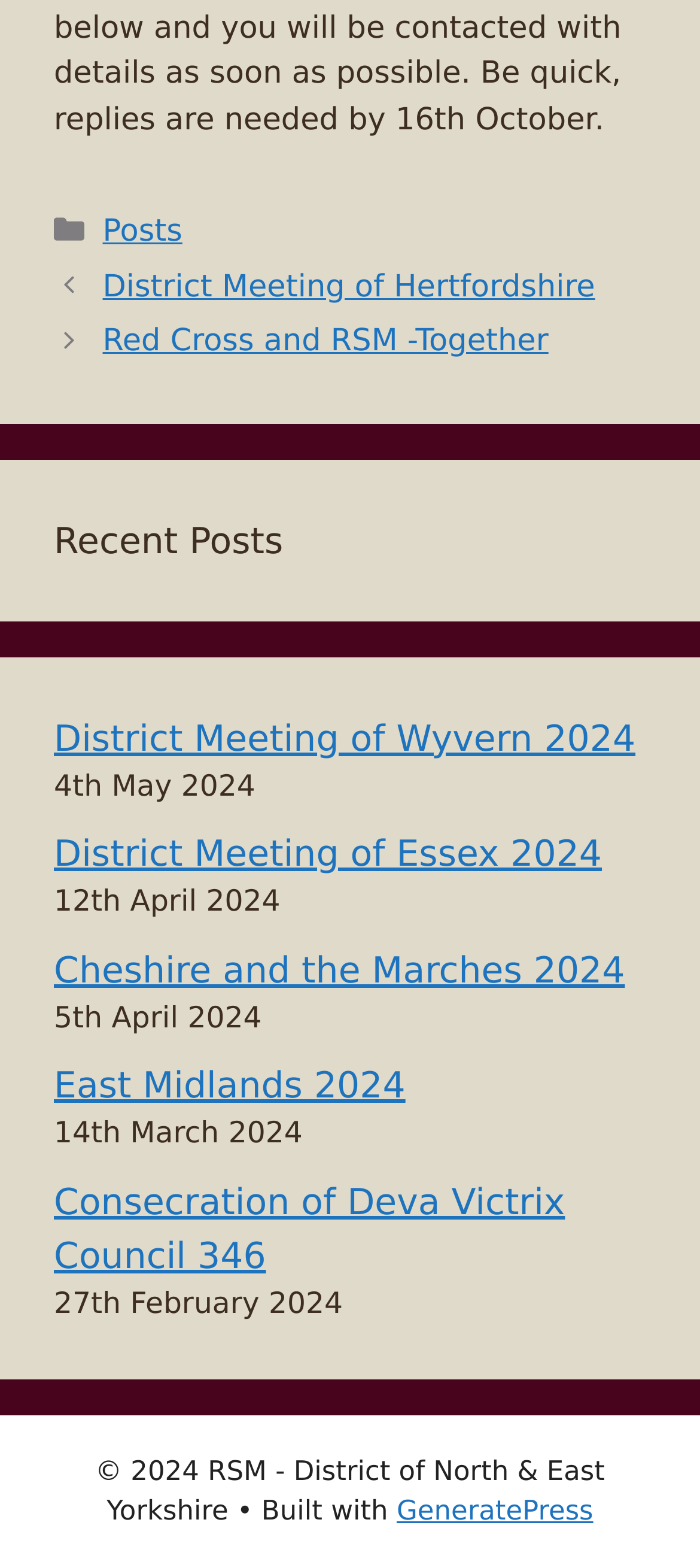Please find the bounding box coordinates of the clickable region needed to complete the following instruction: "View District Meeting of Hertfordshire". The bounding box coordinates must consist of four float numbers between 0 and 1, i.e., [left, top, right, bottom].

[0.147, 0.172, 0.85, 0.195]